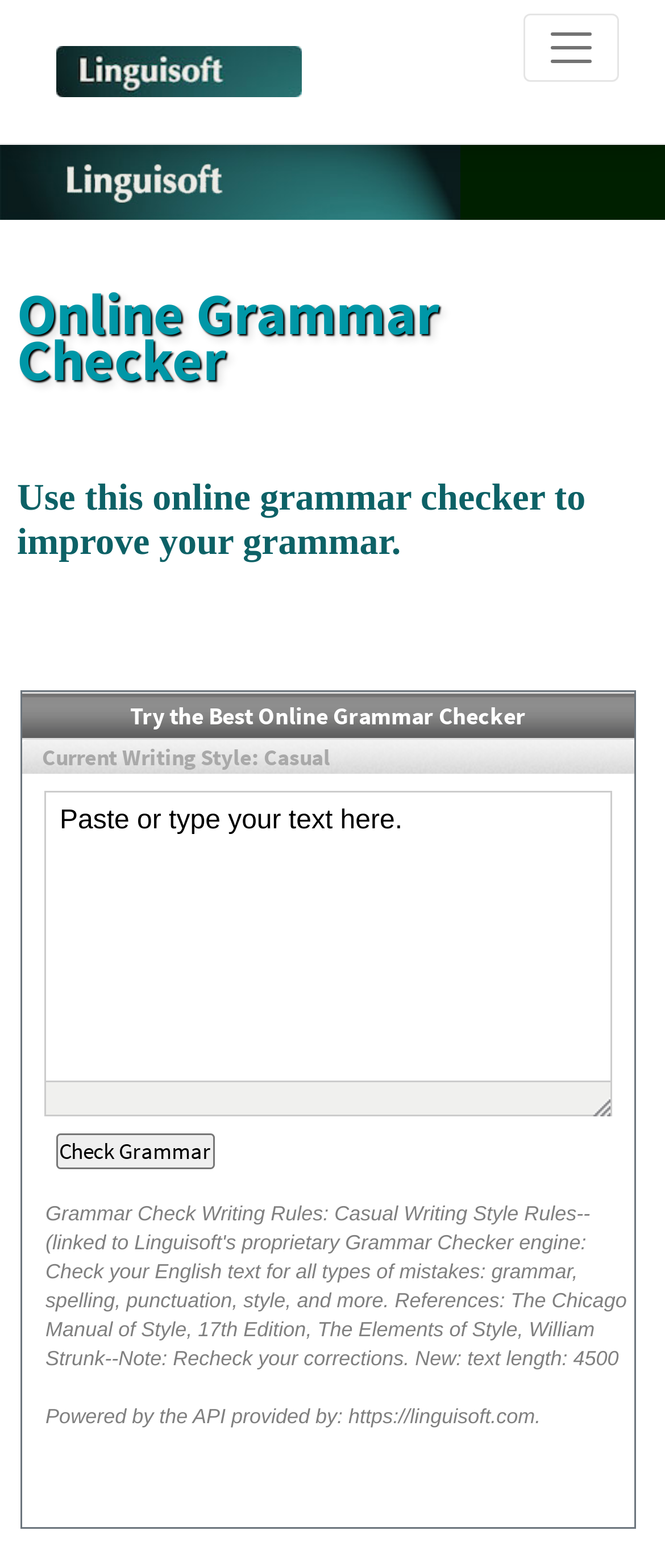Identify the bounding box for the UI element described as: "aria-label="Toggle navigation"". Ensure the coordinates are four float numbers between 0 and 1, formatted as [left, top, right, bottom].

[0.787, 0.009, 0.931, 0.052]